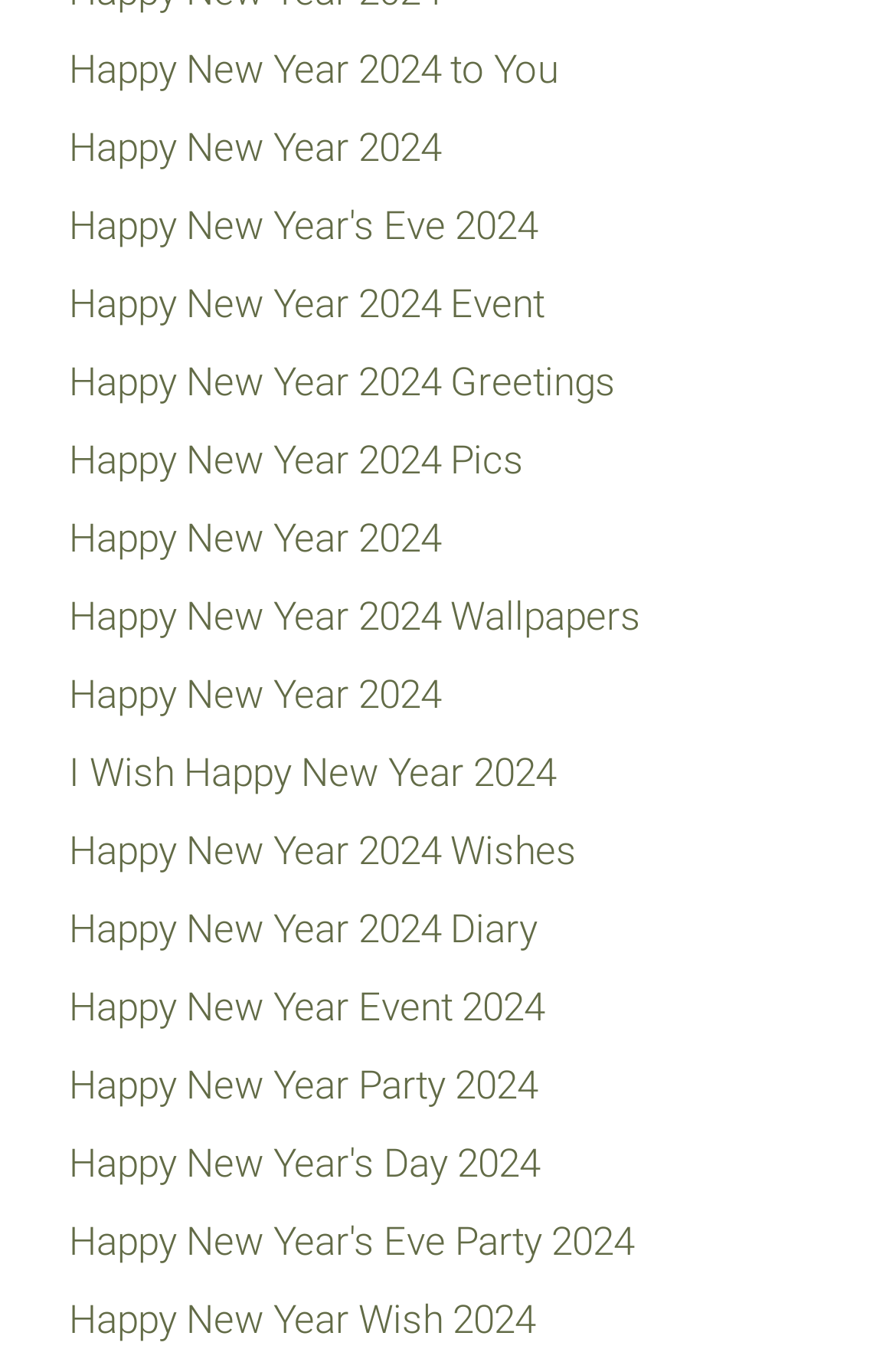Pinpoint the bounding box coordinates of the element you need to click to execute the following instruction: "View Happy New Year 2024 Event". The bounding box should be represented by four float numbers between 0 and 1, in the format [left, top, right, bottom].

[0.077, 0.207, 0.608, 0.241]